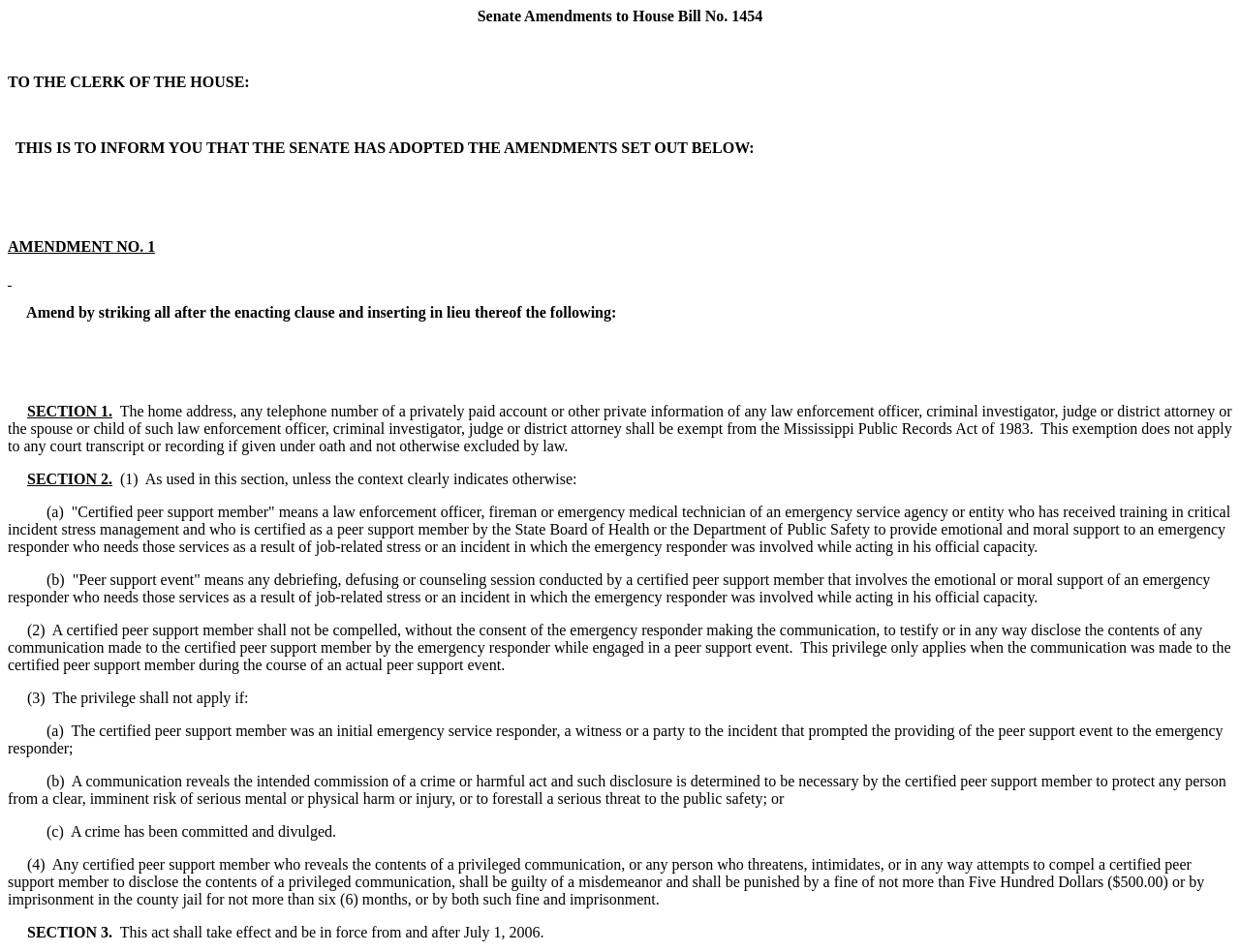Provide a one-word or brief phrase answer to the question:
When does the act take effect?

July 1, 2006